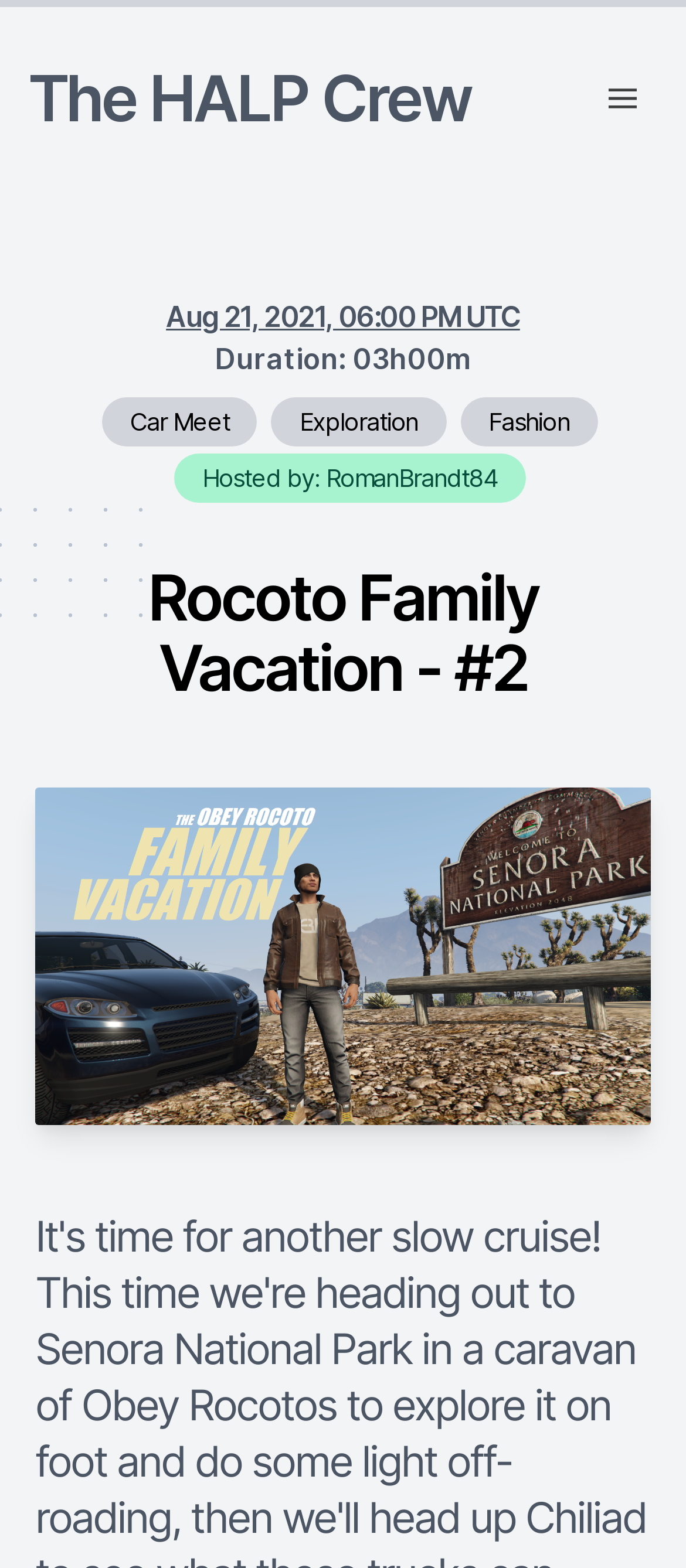Determine the bounding box coordinates of the clickable area required to perform the following instruction: "Click the menu button". The coordinates should be represented as four float numbers between 0 and 1: [left, top, right, bottom].

[0.856, 0.04, 0.959, 0.085]